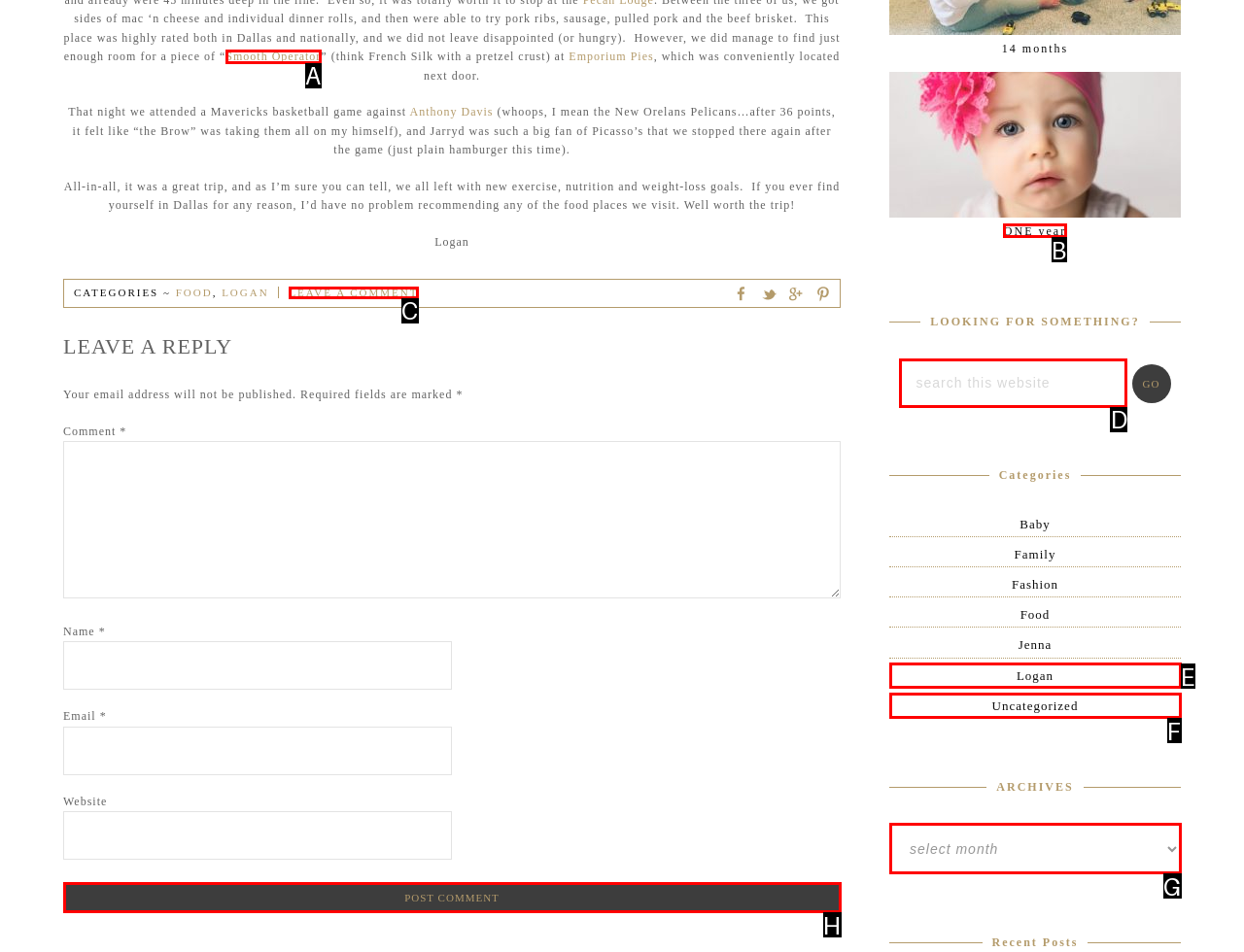Pick the right letter to click to achieve the task: Post a comment
Answer with the letter of the correct option directly.

H